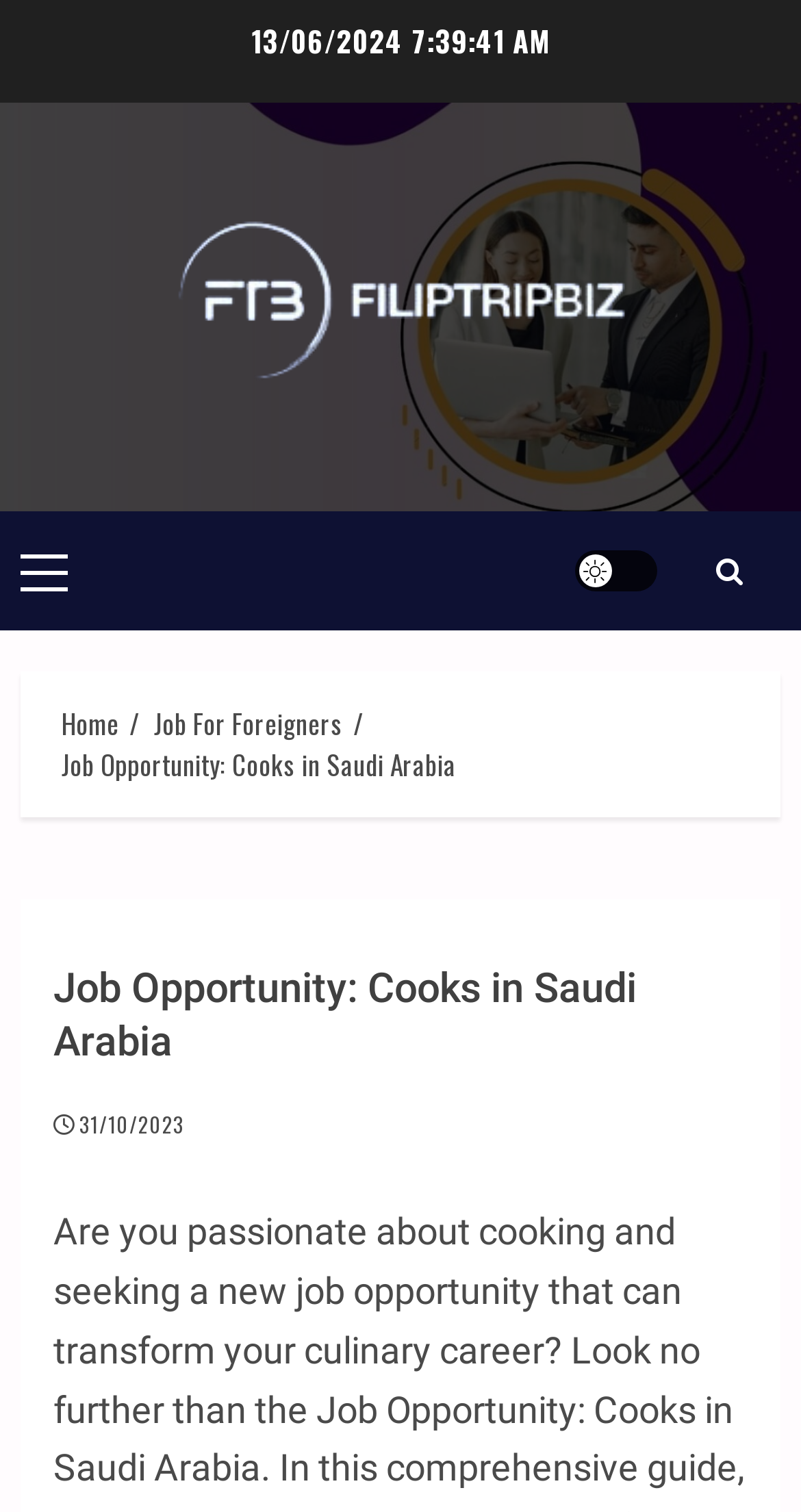Highlight the bounding box of the UI element that corresponds to this description: "Job For Foreigners".

[0.192, 0.464, 0.428, 0.492]